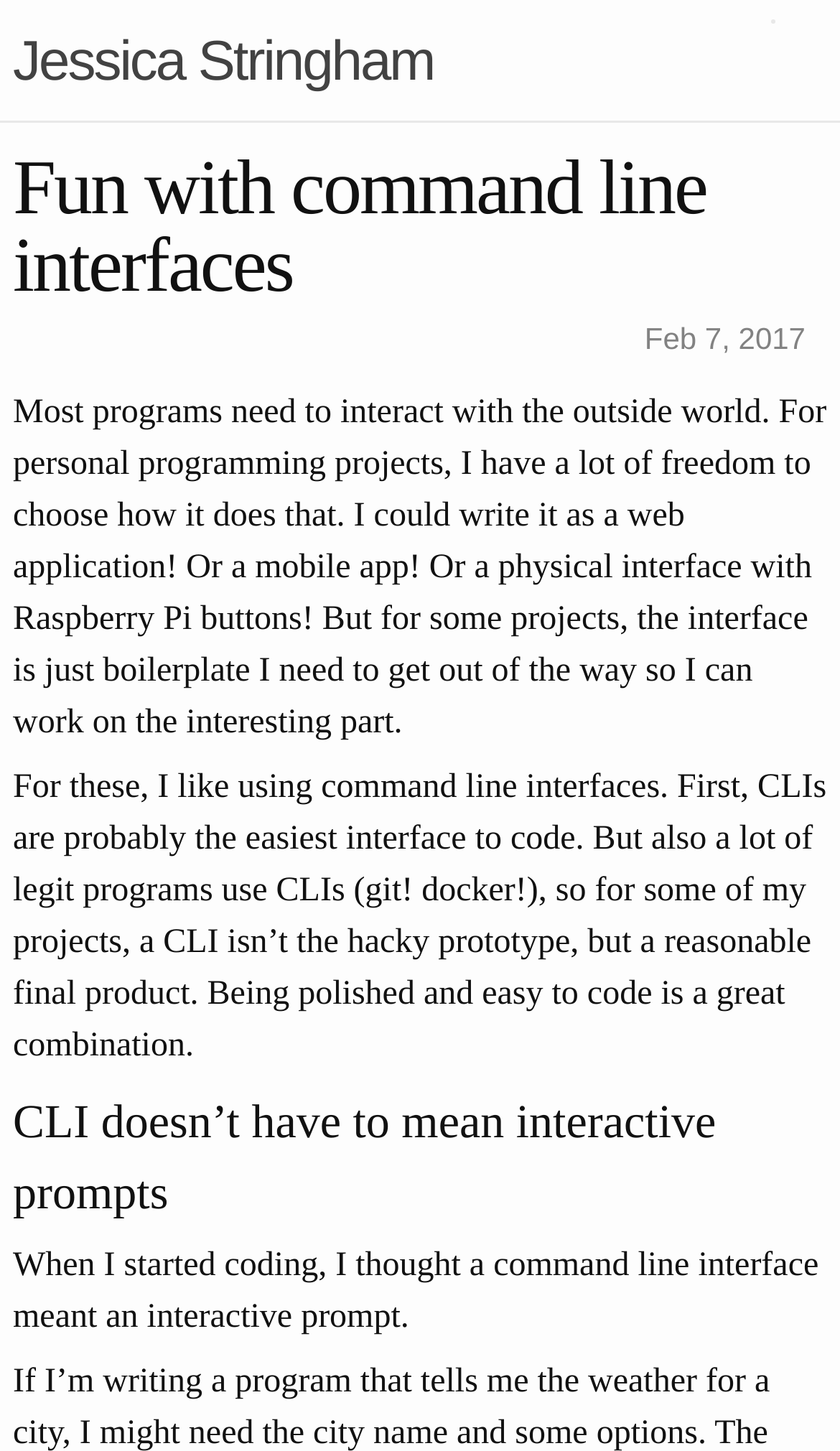When was this article published?
Answer the question based on the image using a single word or a brief phrase.

Feb 7, 2017